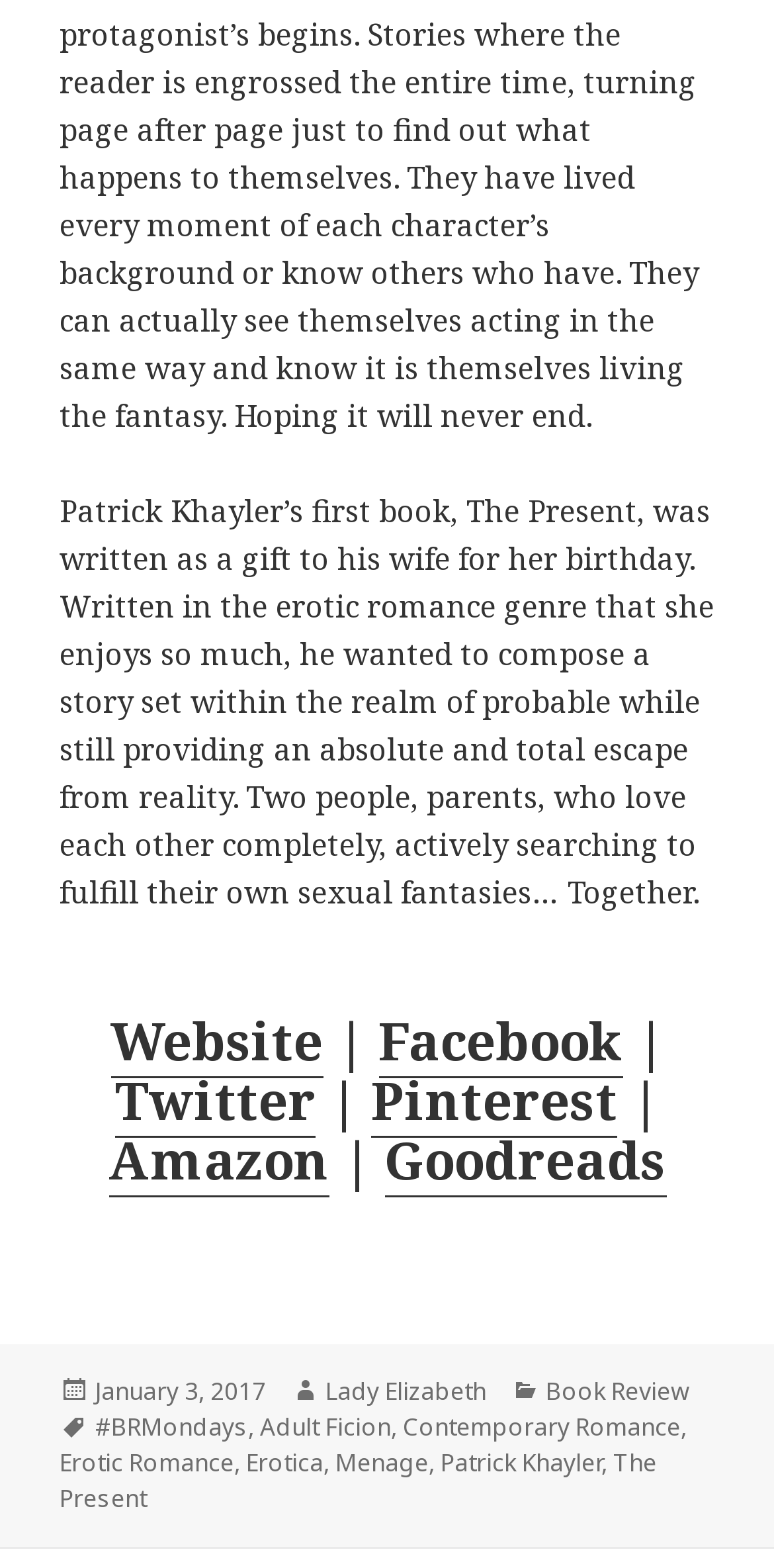Identify the coordinates of the bounding box for the element described below: "Twitter". Return the coordinates as four float numbers between 0 and 1: [left, top, right, bottom].

[0.149, 0.679, 0.408, 0.725]